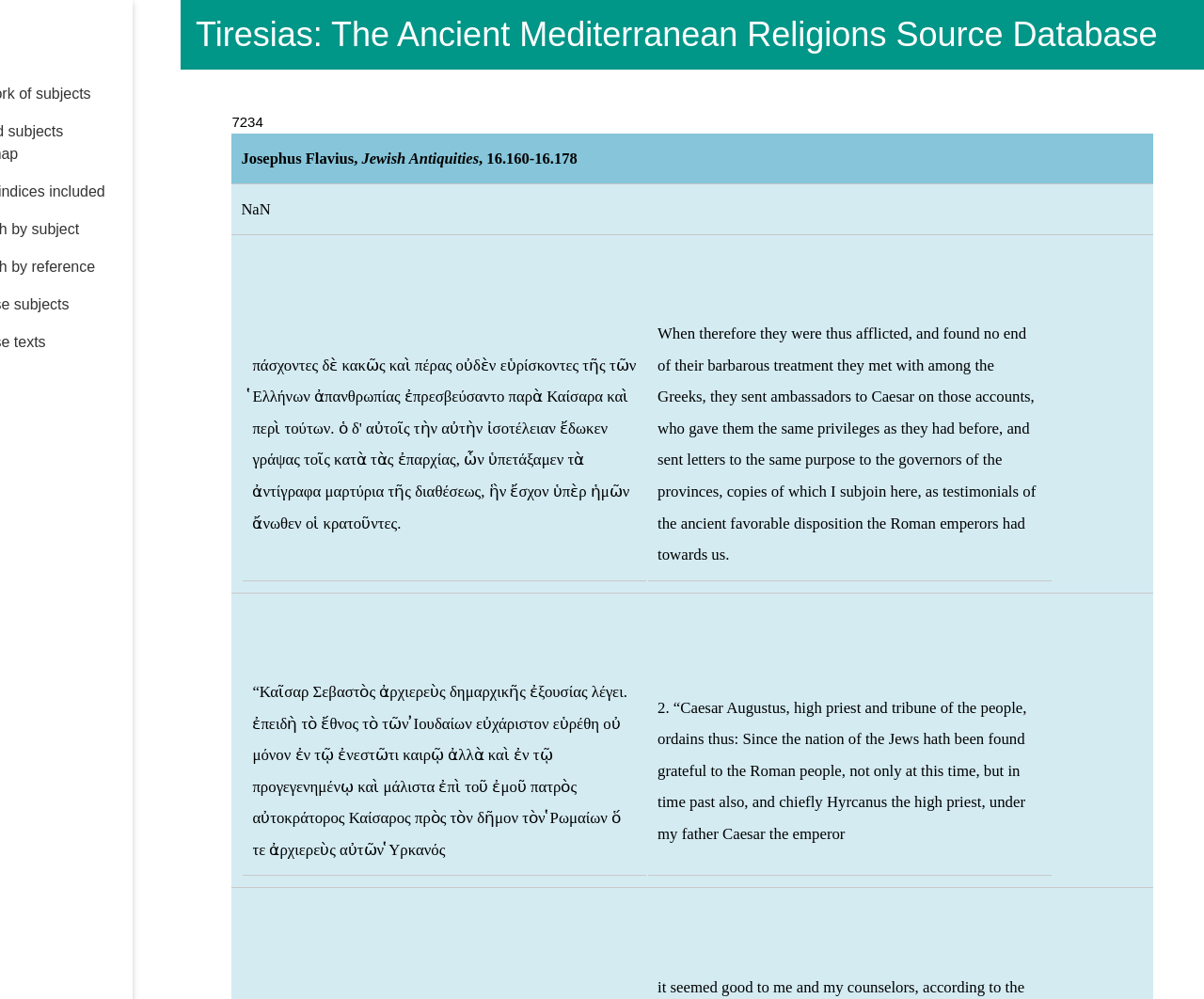What is the name of the database?
Answer the question with just one word or phrase using the image.

Tiresias